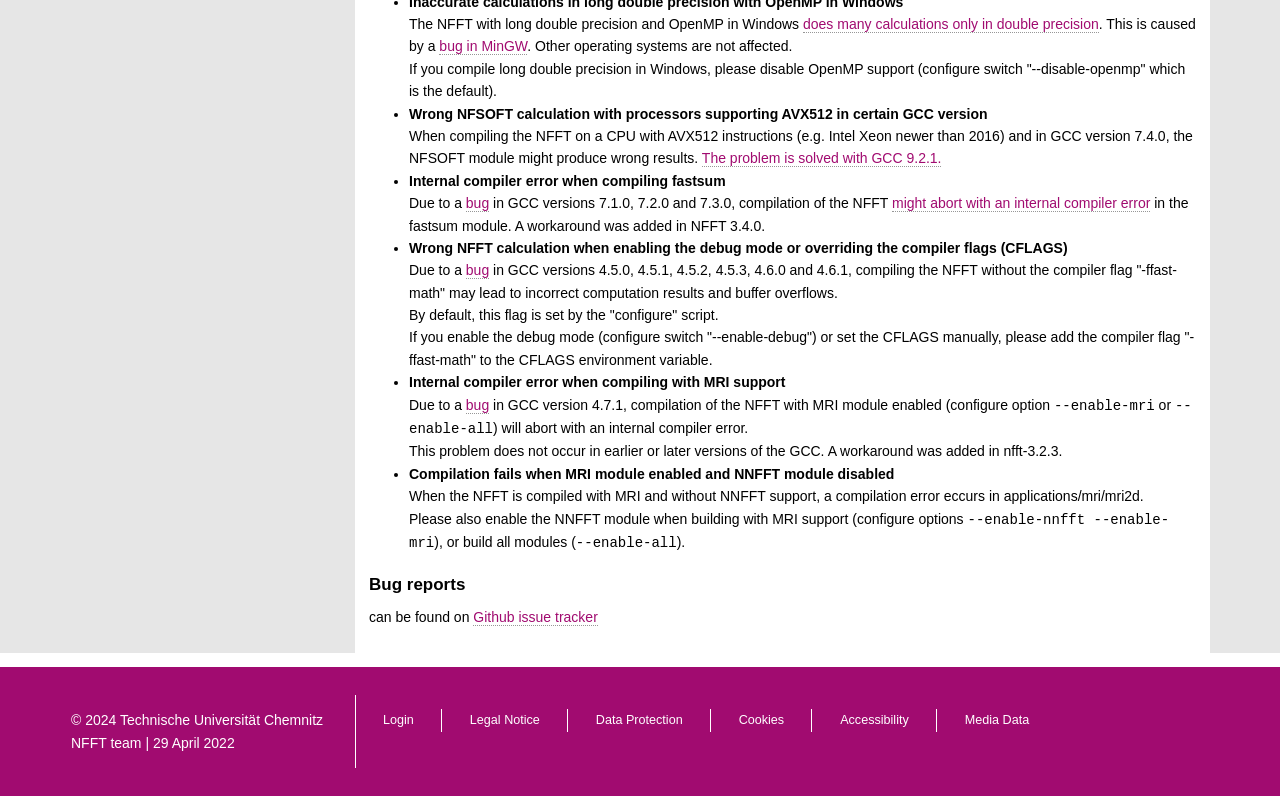Please provide the bounding box coordinates for the element that needs to be clicked to perform the instruction: "Visit 'Github issue tracker'". The coordinates must consist of four float numbers between 0 and 1, formatted as [left, top, right, bottom].

[0.37, 0.765, 0.467, 0.787]